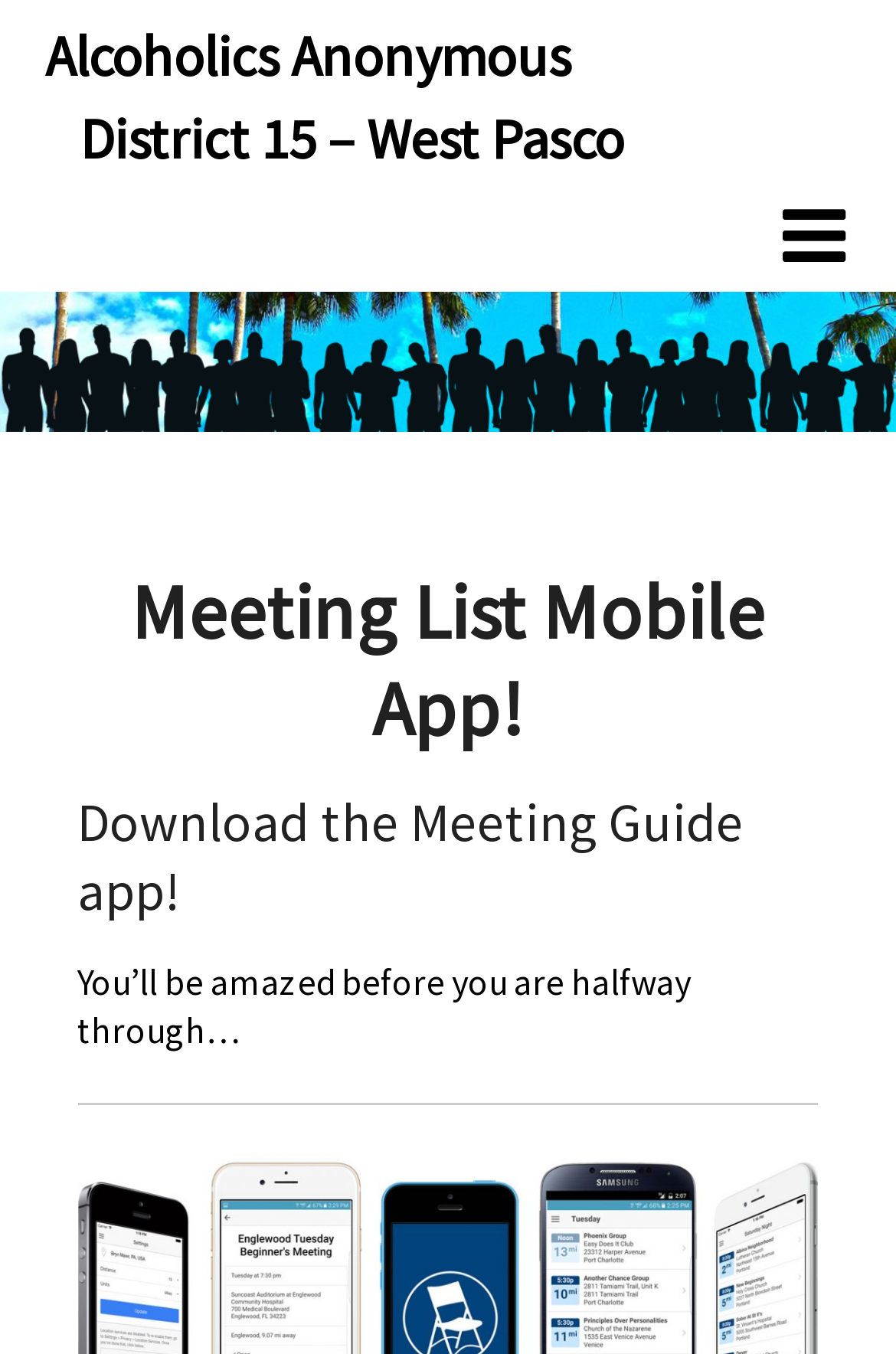What is the name of the app?
Refer to the image and provide a one-word or short phrase answer.

Meeting List Mobile App